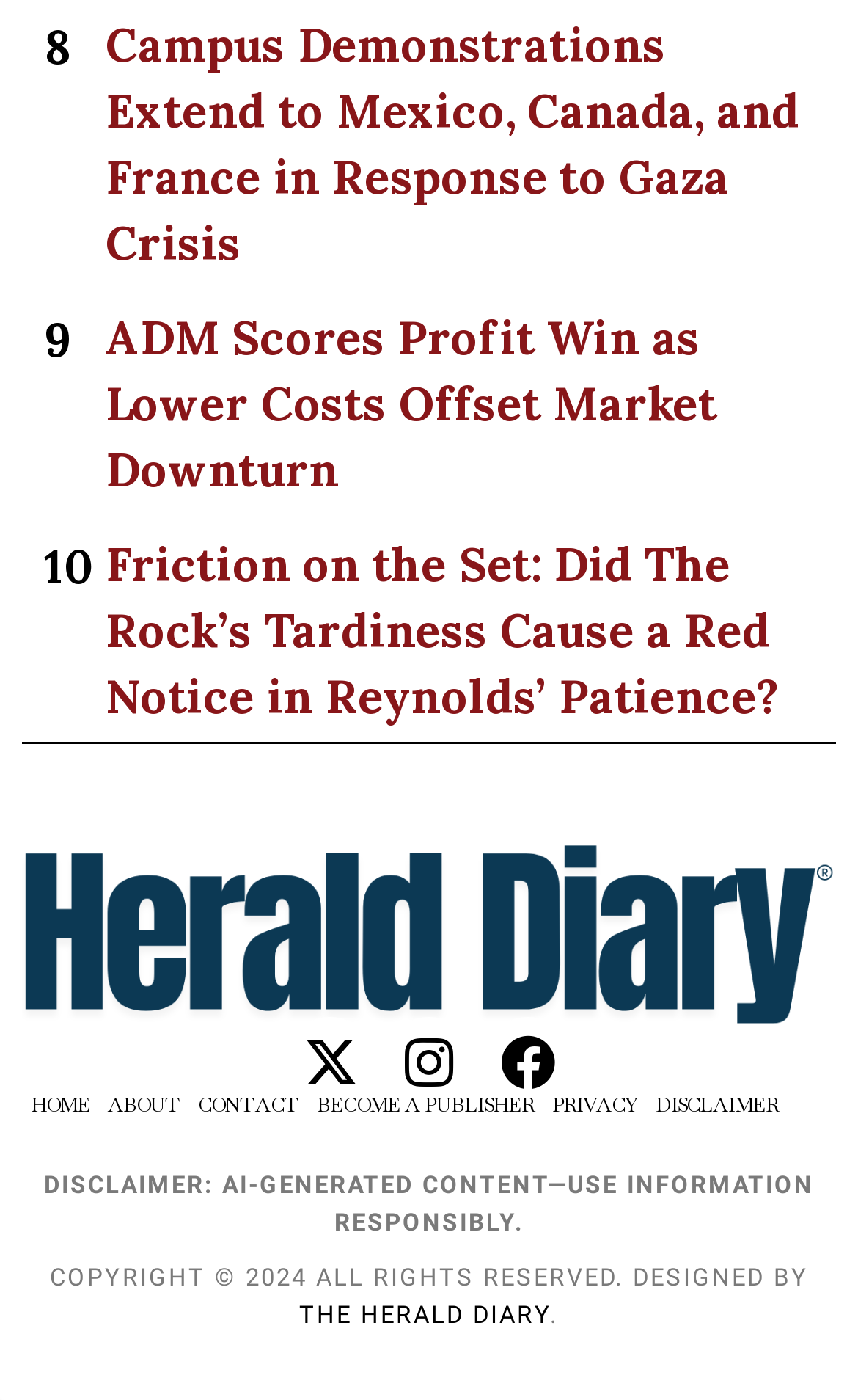Determine the coordinates of the bounding box for the clickable area needed to execute this instruction: "Click the link to learn about ADM's profit win".

[0.123, 0.22, 0.836, 0.357]